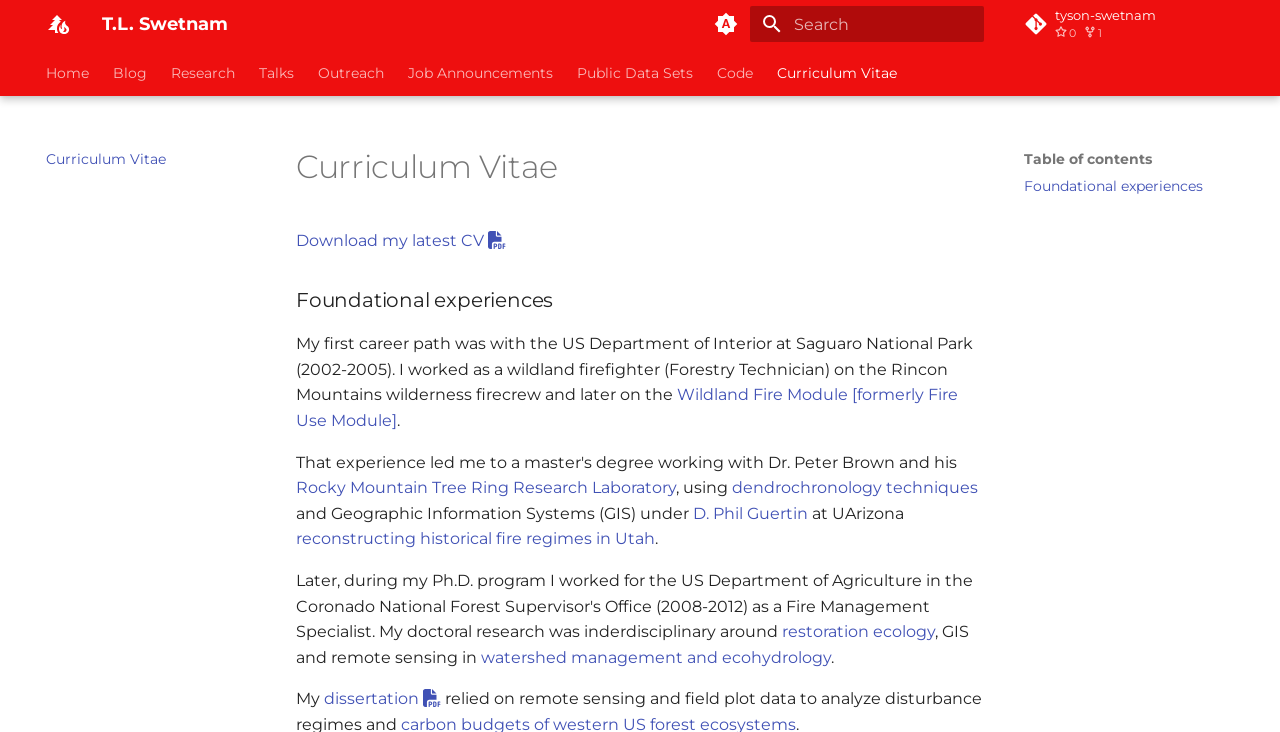Write an elaborate caption that captures the essence of the webpage.

This webpage is a professional page for T.L. Swetnam, showcasing their curriculum vitae. At the top, there is a navigation header with a link to skip to the content. Below that, there is a header section with a link to T.L. Swetnam's name, accompanied by a small image. To the right of this, there is a label to switch to light mode, also accompanied by a small image.

In the main content area, there is a search bar with a textbox and a clear button, as well as a navigation section with links to different tabs, including Home, Blog, Research, and more. Below this, there is a table of contents section with links to different sections of the curriculum vitae, including Foundational experiences and Download my latest CV.

The main content of the curriculum vitae is divided into sections, with headings and paragraphs of text describing T.L. Swetnam's experiences and education. There are also links to specific projects and organizations, such as the Wildland Fire Module and the Rocky Mountain Tree Ring Research Laboratory. The text describes T.L. Swetnam's work as a wildland firefighter and their research using dendrochronology techniques and Geographic Information Systems (GIS).

Throughout the page, there are small images scattered throughout, often accompanying links or buttons. At the bottom of the page, there is a button to return to the top of the page. Overall, the page is well-organized and easy to navigate, with clear headings and concise text describing T.L. Swetnam's professional experiences and education.